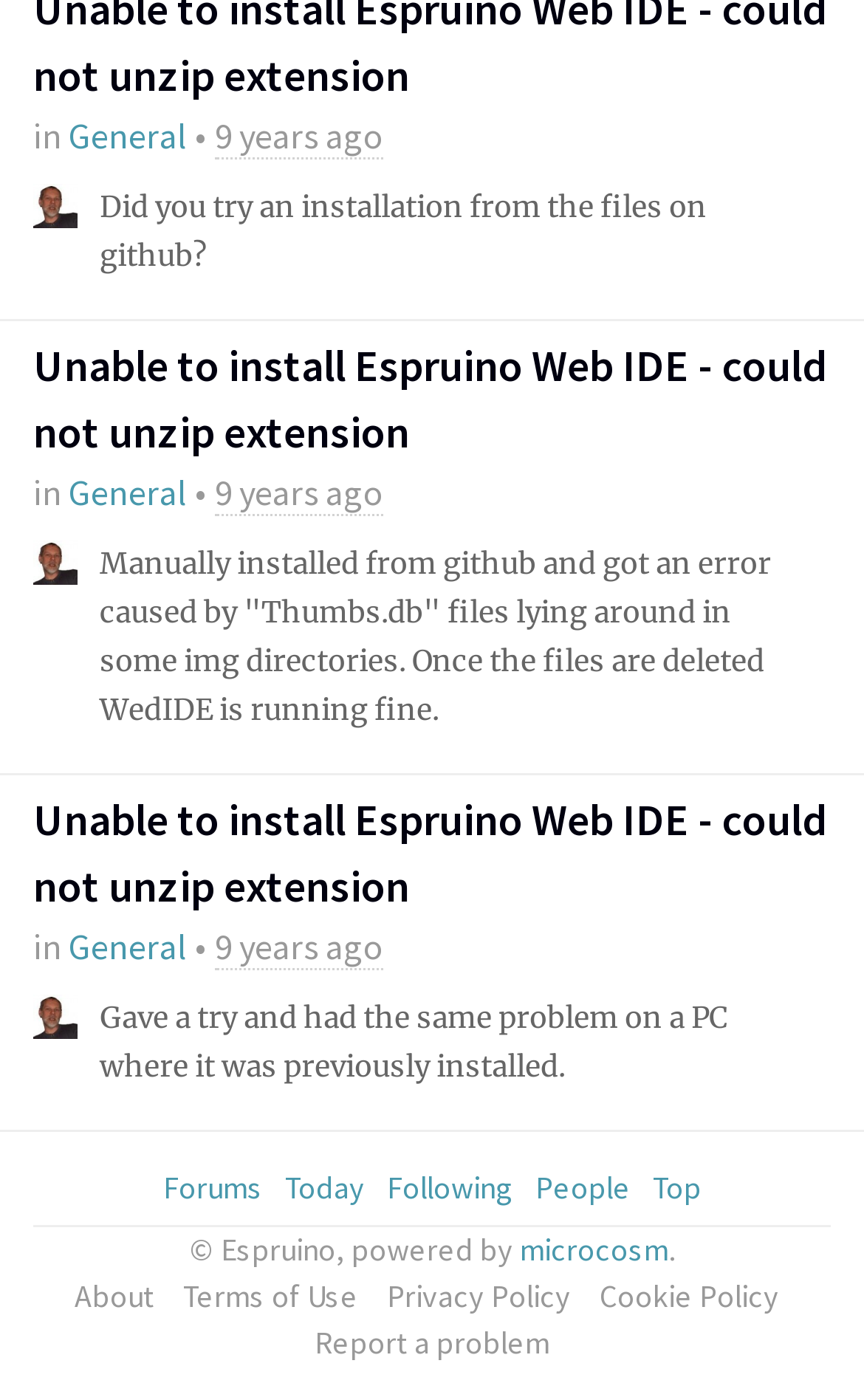What is the name of the section that contains the links 'Today', 'Following', and 'People'?
Based on the image, answer the question with as much detail as possible.

The links 'Today', 'Following', and 'People' are part of a section that is labeled as 'Forums', which can be inferred from the text content and the layout of the webpage.